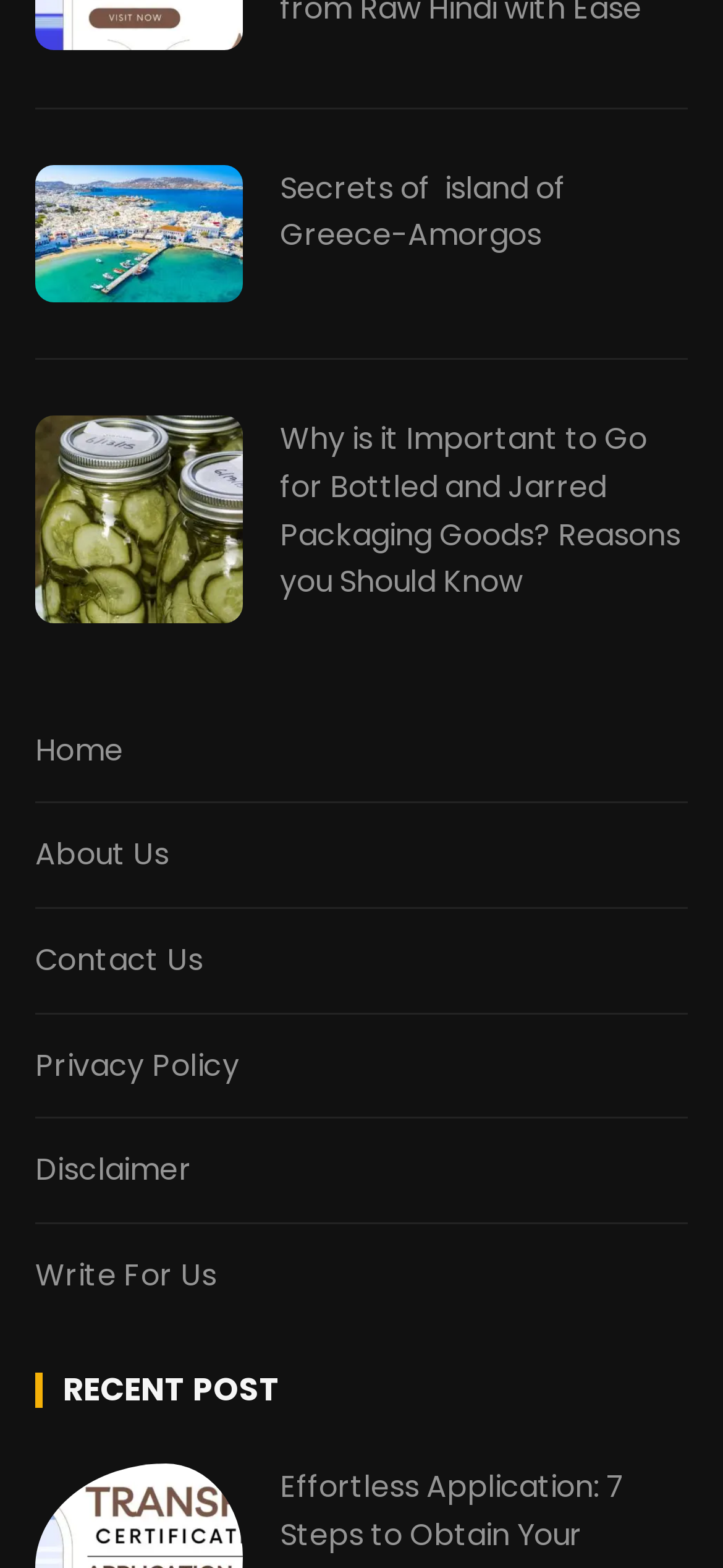What is the category of the articles on the webpage?
Based on the visual, give a brief answer using one word or a short phrase.

Blog posts